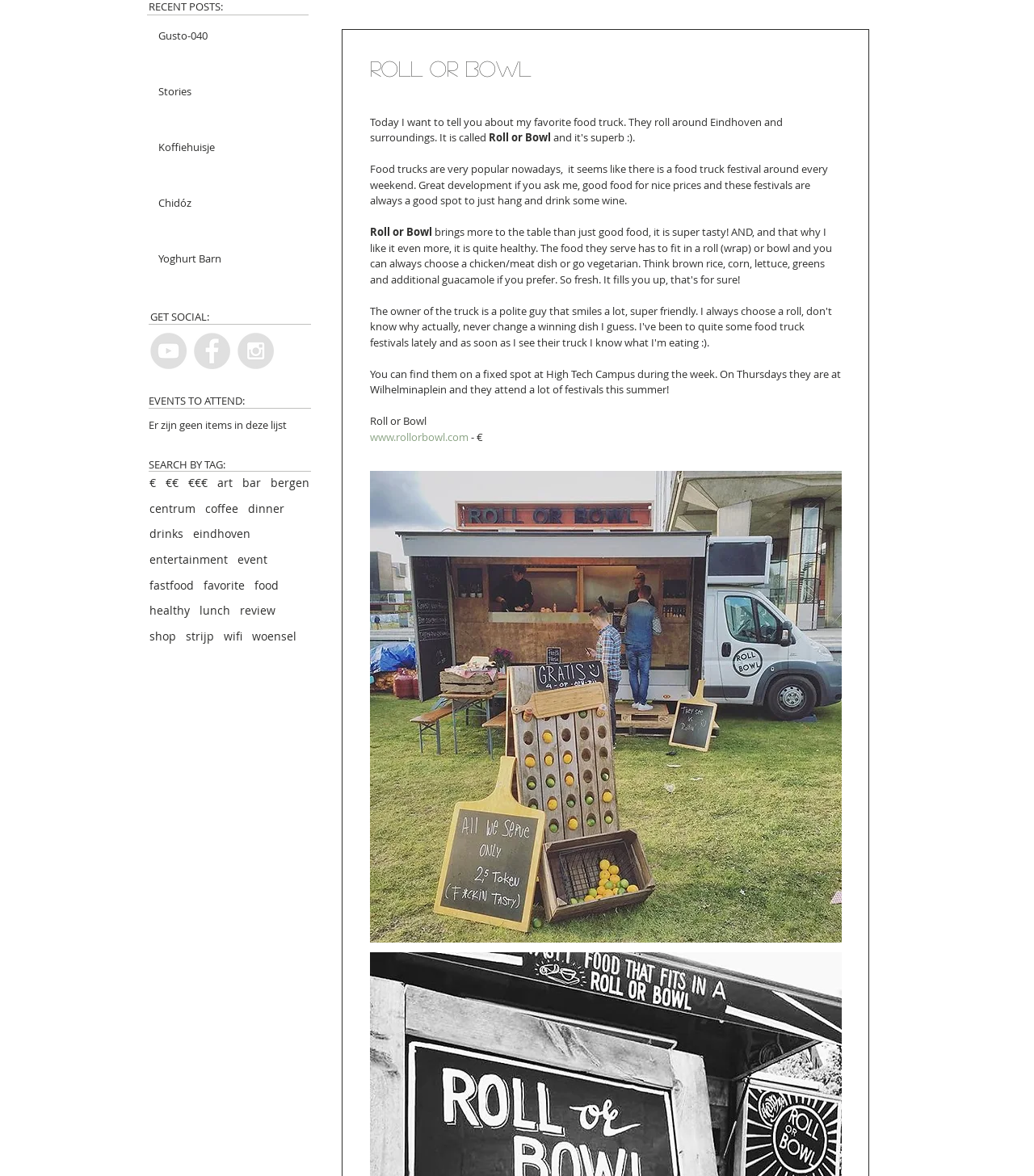Using the description: "dinner", determine the UI element's bounding box coordinates. Ensure the coordinates are in the format of four float numbers between 0 and 1, i.e., [left, top, right, bottom].

[0.24, 0.426, 0.275, 0.439]